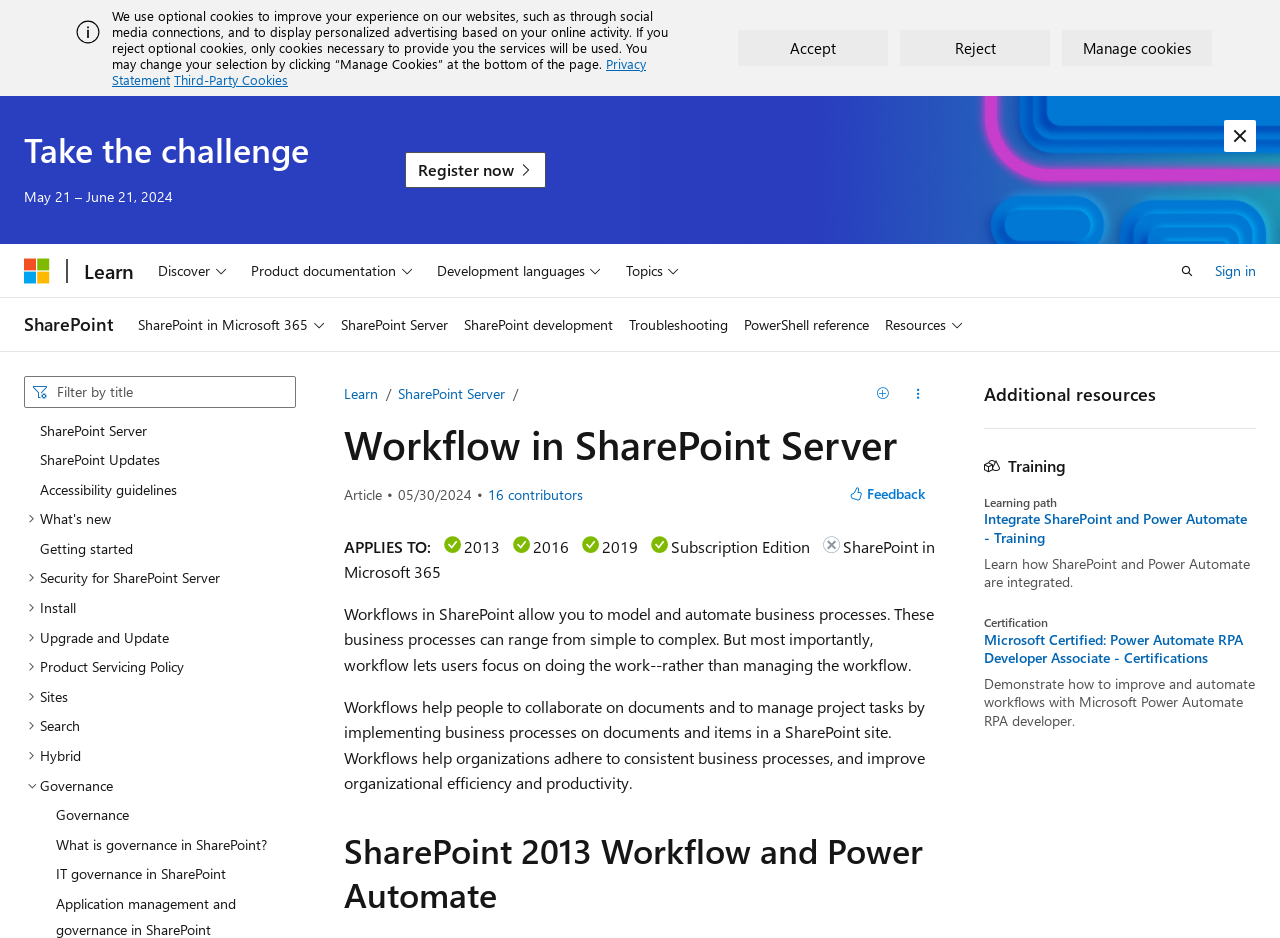Using the provided description: "Governance", find the bounding box coordinates of the corresponding UI element. The output should be four float numbers between 0 and 1, in the format [left, top, right, bottom].

[0.031, 0.853, 0.231, 0.885]